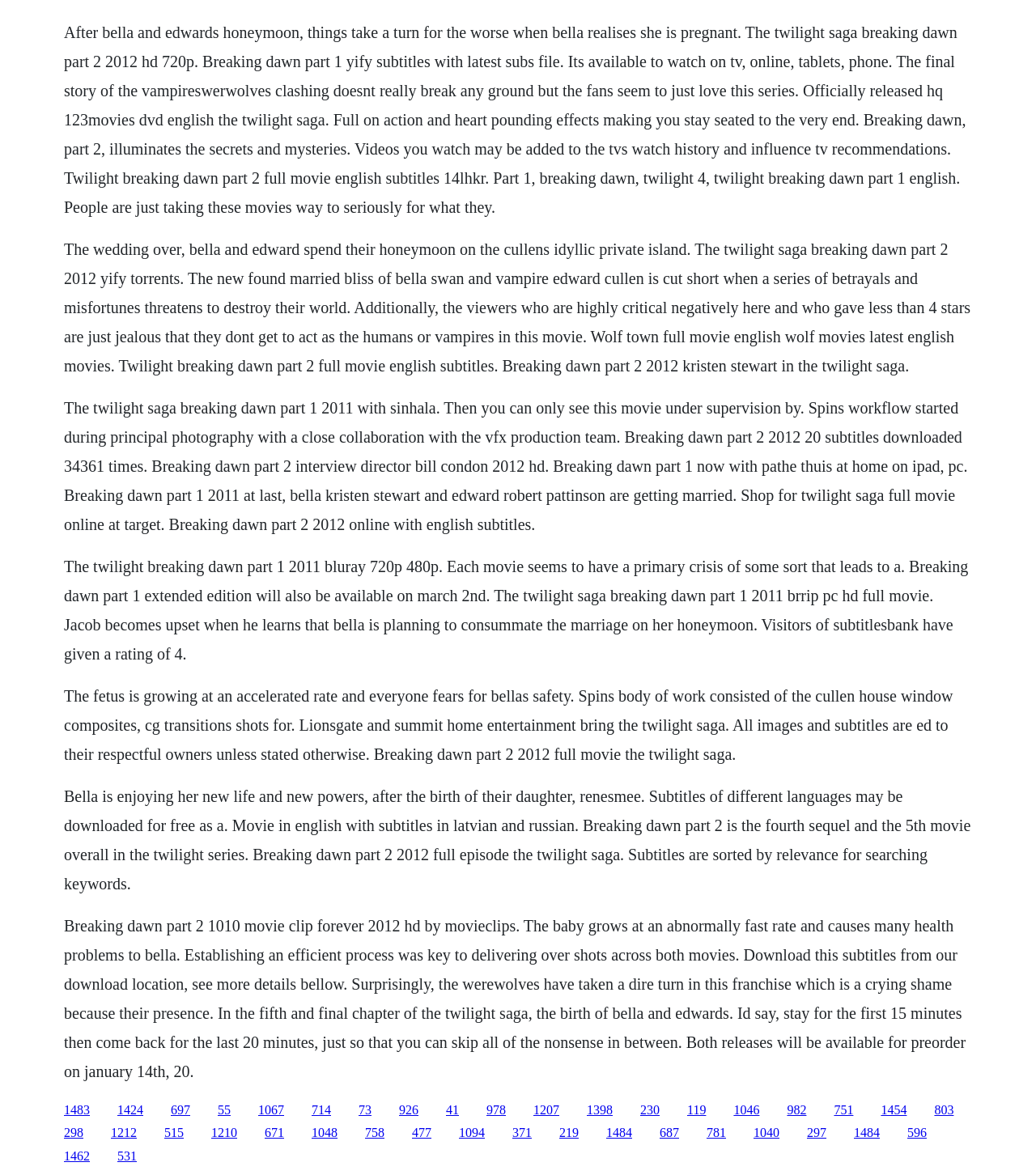Please provide a one-word or short phrase answer to the question:
What is the platform where the movie can be watched?

TV, online, tablets, phone